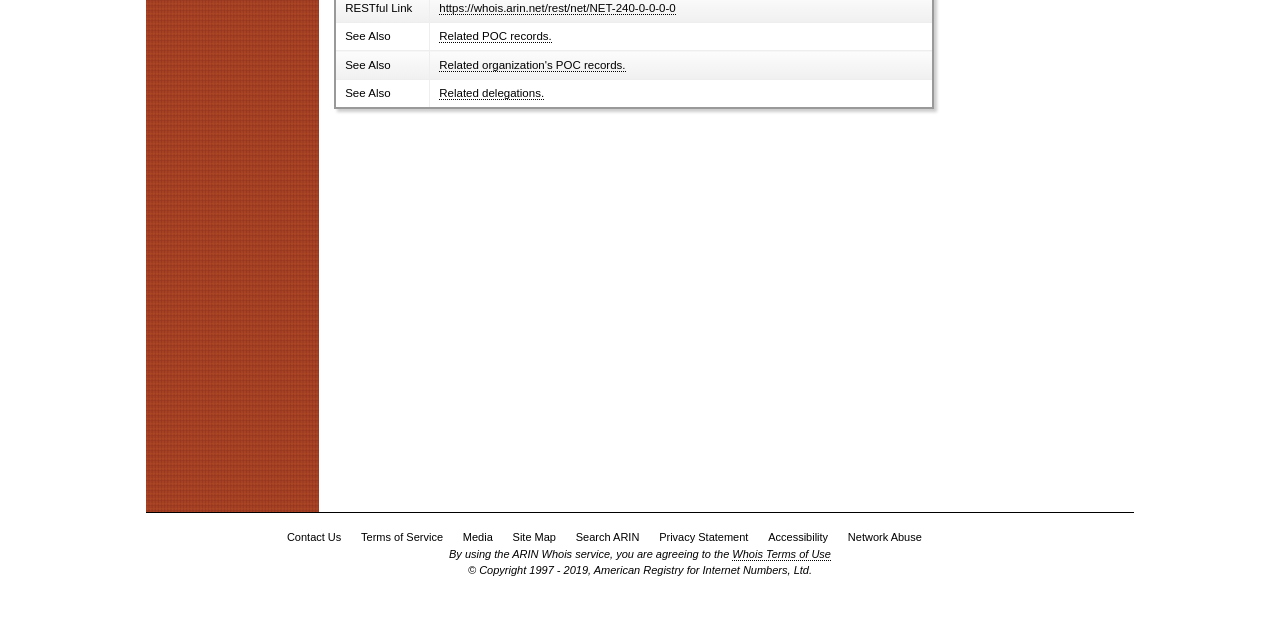Determine the bounding box coordinates in the format (top-left x, top-left y, bottom-right x, bottom-right y). Ensure all values are floating point numbers between 0 and 1. Identify the bounding box of the UI element described by: Related POC records.

[0.343, 0.047, 0.431, 0.068]